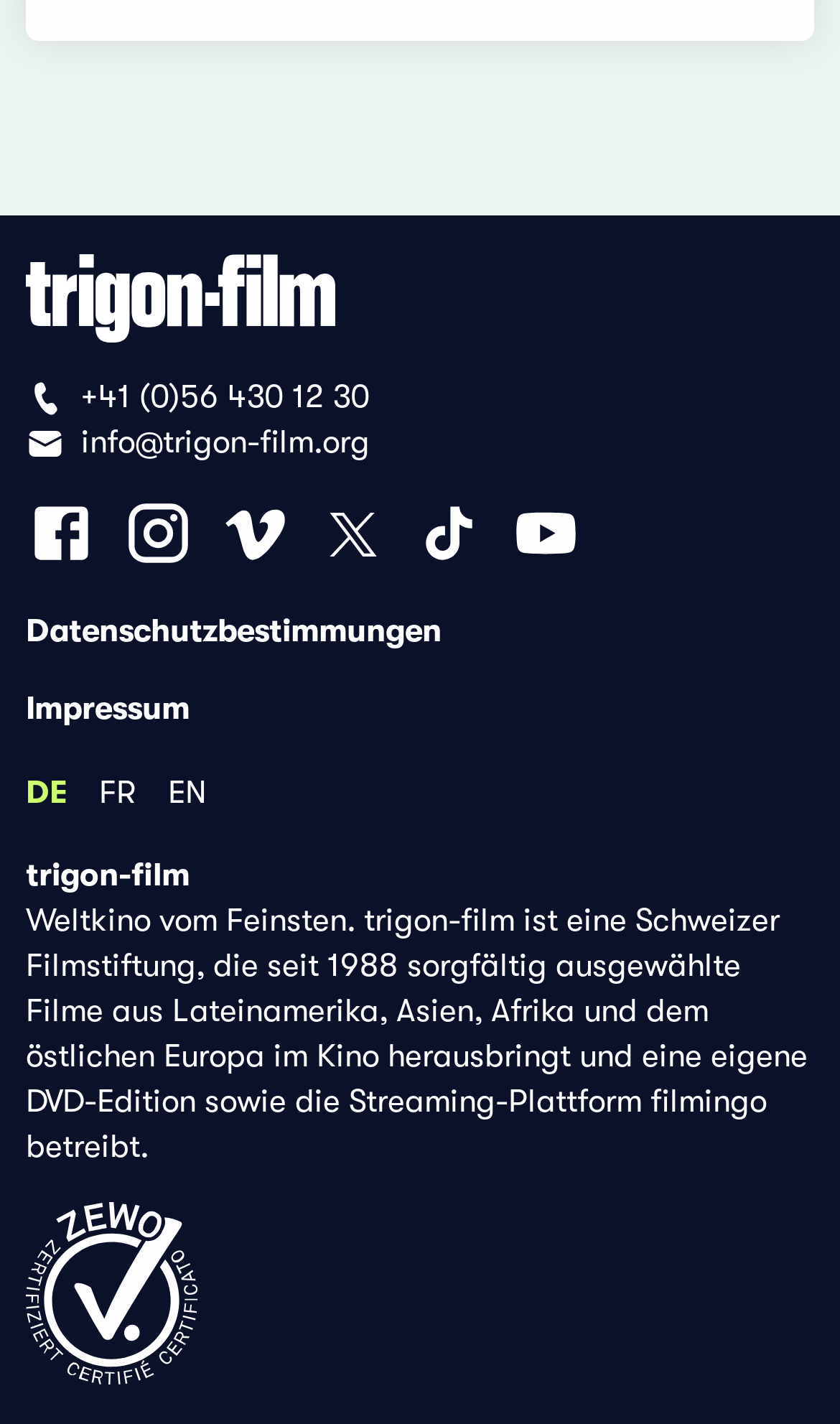Pinpoint the bounding box coordinates of the clickable area necessary to execute the following instruction: "view trigon-film's YouTube channel". The coordinates should be given as four float numbers between 0 and 1, namely [left, top, right, bottom].

[0.608, 0.35, 0.692, 0.4]